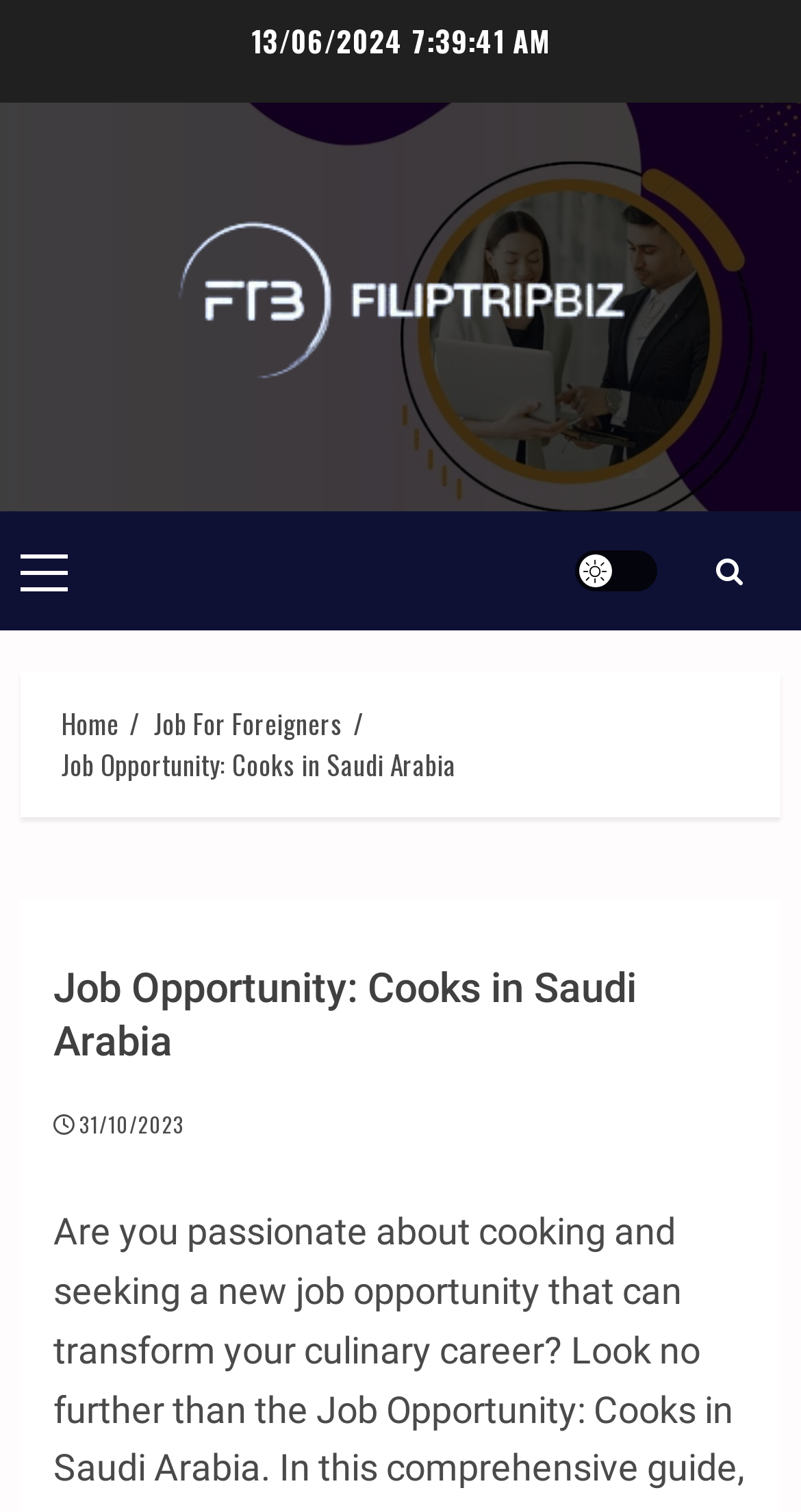Please provide a comprehensive response to the question below by analyzing the image: 
What is the date above the logo?

I found the date by looking at the StaticText element with the text '13/06/2024' which is located above the logo.